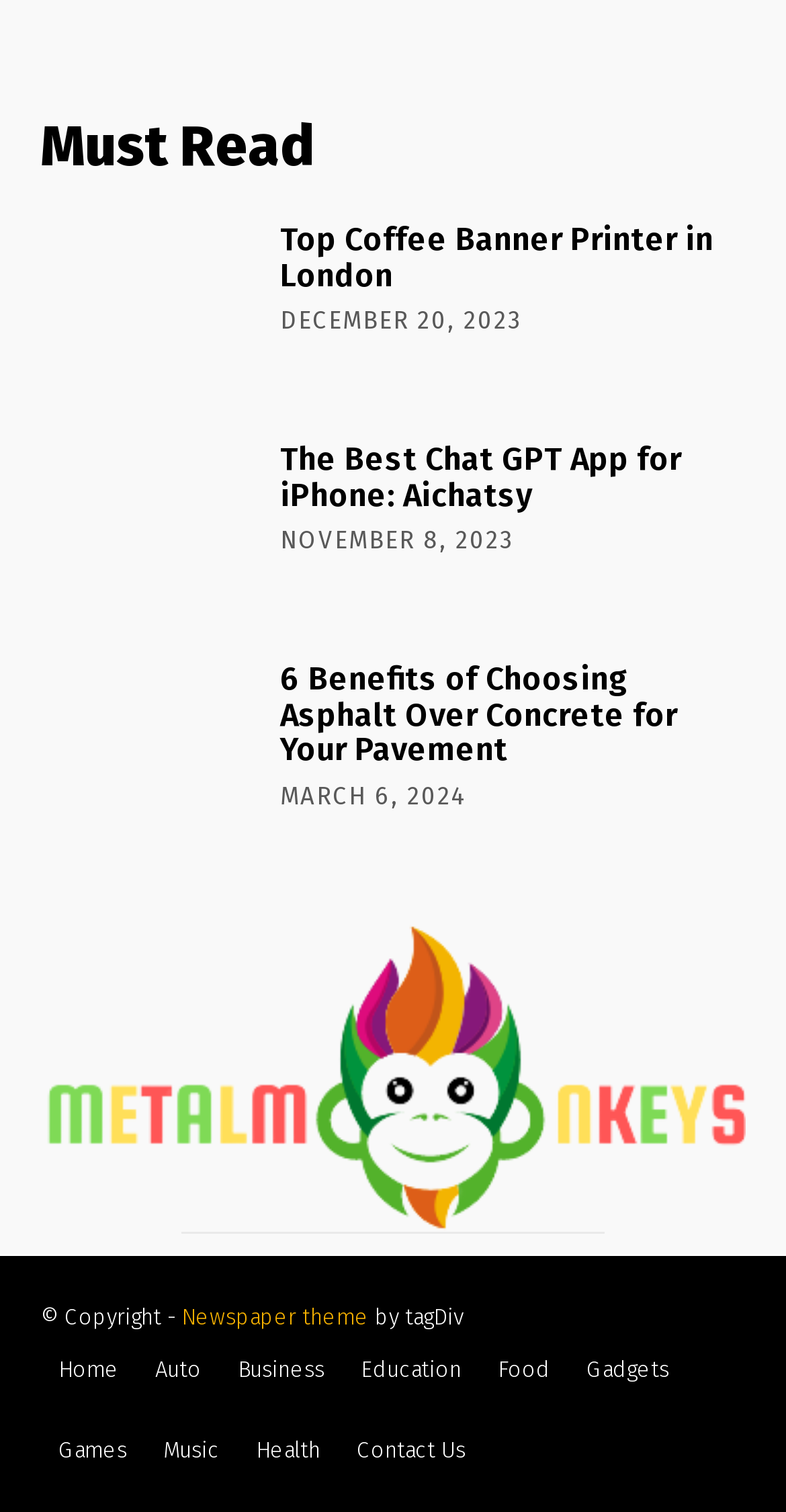Please identify the bounding box coordinates of the region to click in order to complete the task: "View 6 Benefits of Choosing Asphalt Over Concrete for Your Pavement". The coordinates must be four float numbers between 0 and 1, specified as [left, top, right, bottom].

[0.051, 0.435, 0.321, 0.547]